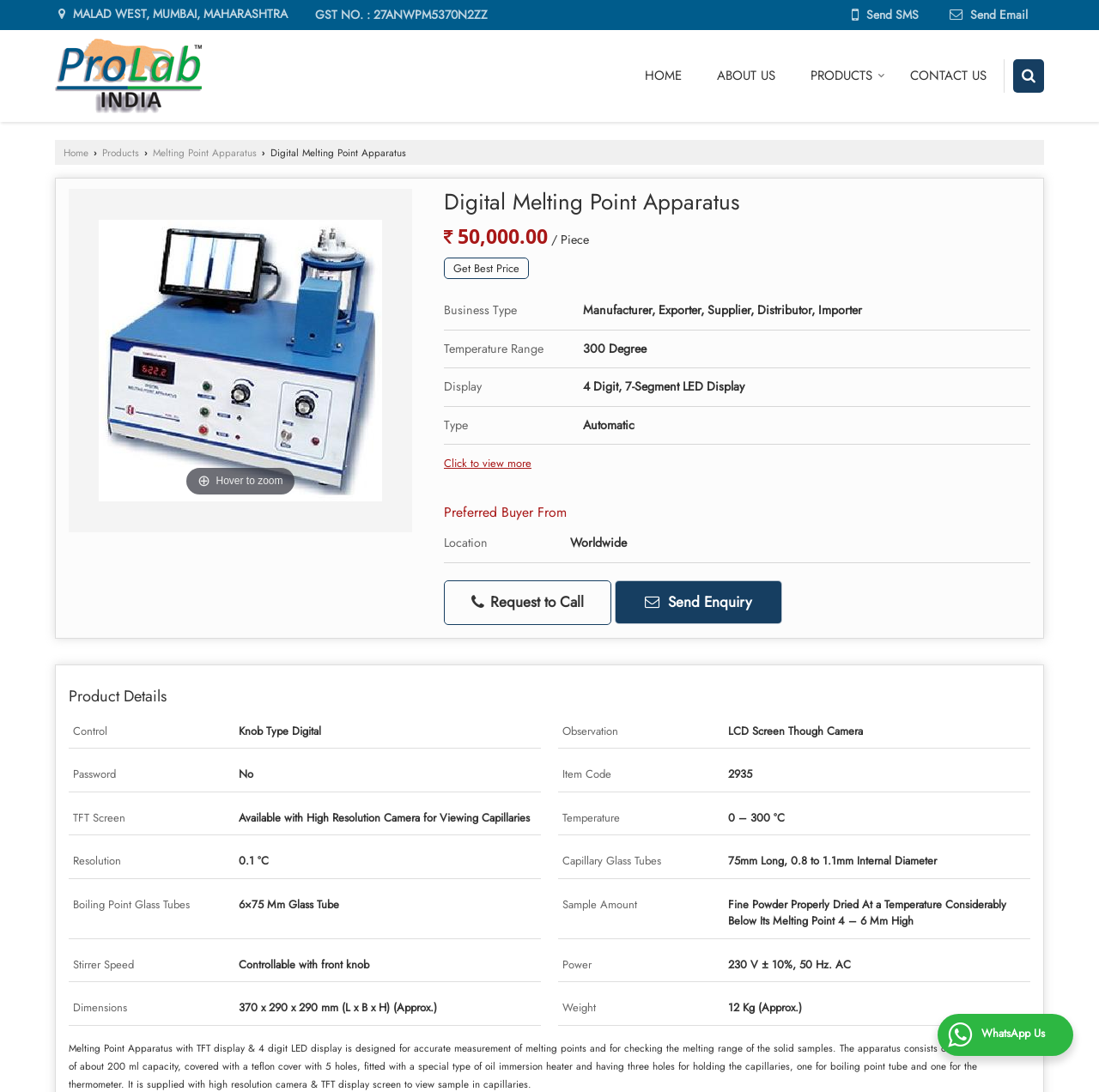Describe every aspect of the webpage comprehensively.

This webpage is about Digital Melting Point Apparatus, a product manufactured and exported by Prolab India, a company based in Mumbai, Maharashtra, India. The page provides detailed information about the product, including its features, specifications, and price.

At the top of the page, there is a header section with the company's name, address, and GST number. Below this, there is a navigation menu with links to the home page, about us, products, and contact us.

The main content of the page is divided into two sections. The left section displays an image of the Digital Melting Point Apparatus, along with a brief description and a "Get Best Price" button. Below this, there is a table providing detailed specifications of the product, including its temperature range, display, and type.

The right section of the page provides more detailed information about the product, including its control, observation, password, item code, TFT screen, temperature, resolution, and capillary glass tubes. This information is presented in a series of tables, each with a heading and a description.

At the bottom of the page, there are links to request a call, send an enquiry, and view more product details. There is also a section with the product details heading, which provides a summary of the product's features and specifications.

Overall, the webpage is well-organized and provides a clear and detailed description of the Digital Melting Point Apparatus, making it easy for potential customers to understand the product's features and benefits.